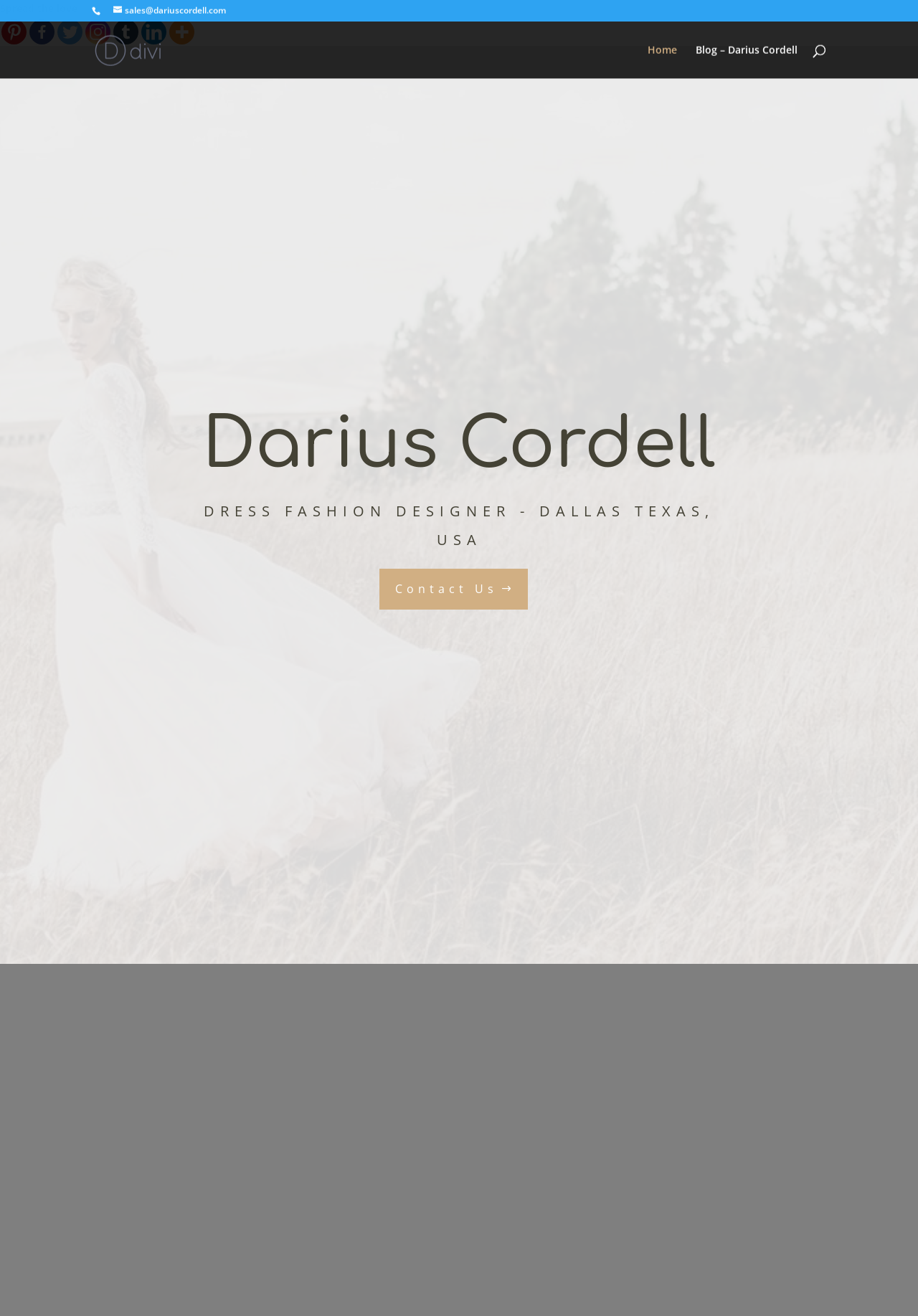Answer the question with a brief word or phrase:
How can users contact Darius Cordell's firm?

Contact Us link